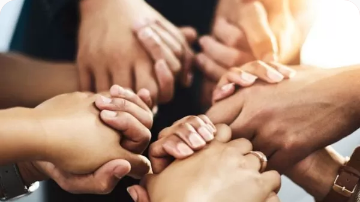Explain in detail what you see in the image.

The image captures a heartfelt moment of connection and solidarity, featuring multiple hands coming together in a gesture of unity. The hands, some clasped and others placed atop one another, symbolize teamwork, support, and collaboration, resonating deeply with themes of community and resilience. This visual representation aligns with the mission of the Pacific Immigrant Resources Society, which emphasizes the importance of empowering and nurturing immigrant women and their families. The image reflects the organization's commitment to fostering connection among diverse individuals, illustrating the power of shared strength and commitment to a common purpose.